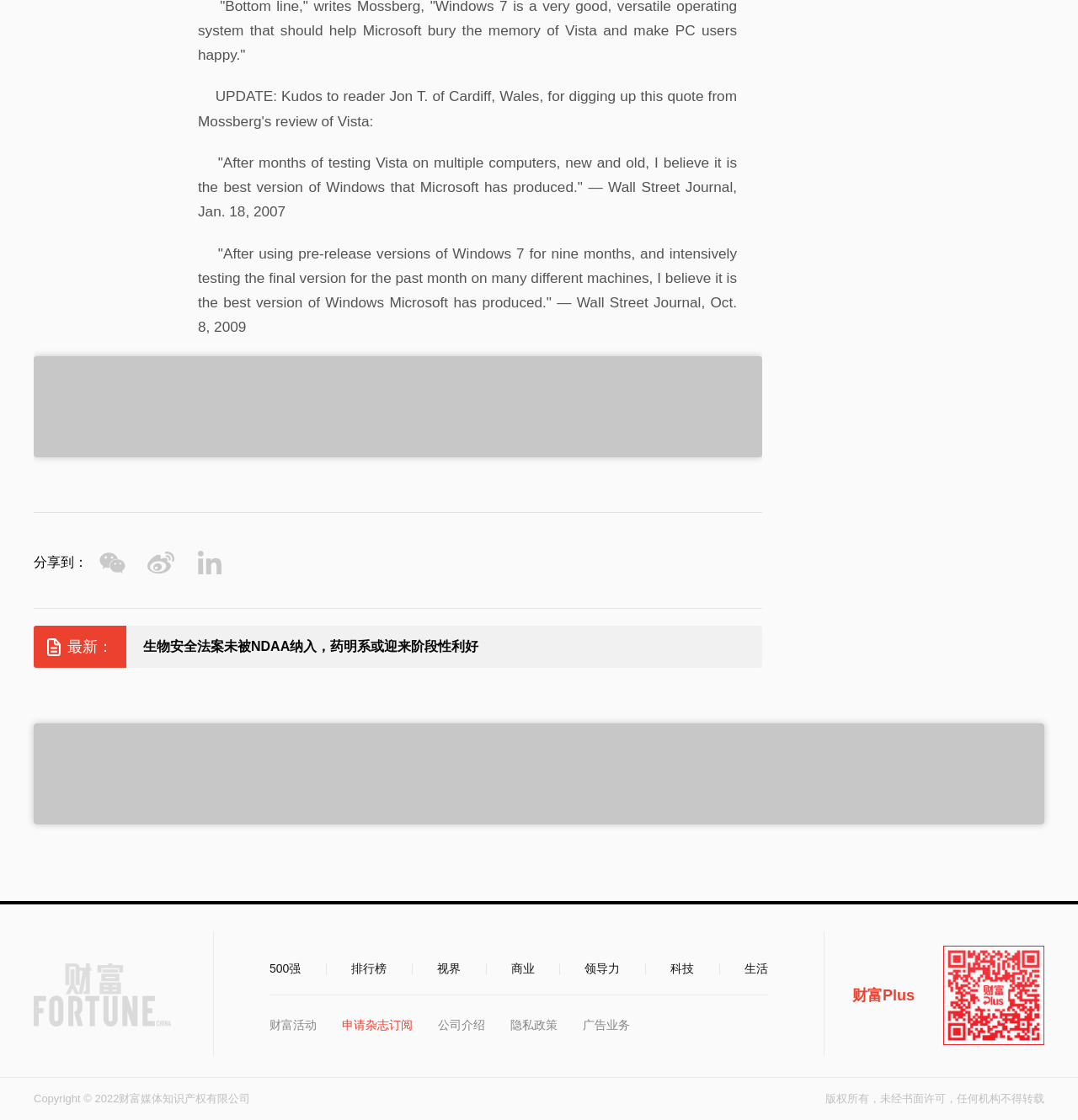Use a single word or phrase to answer the question: 
What can be shared?

To WeChat